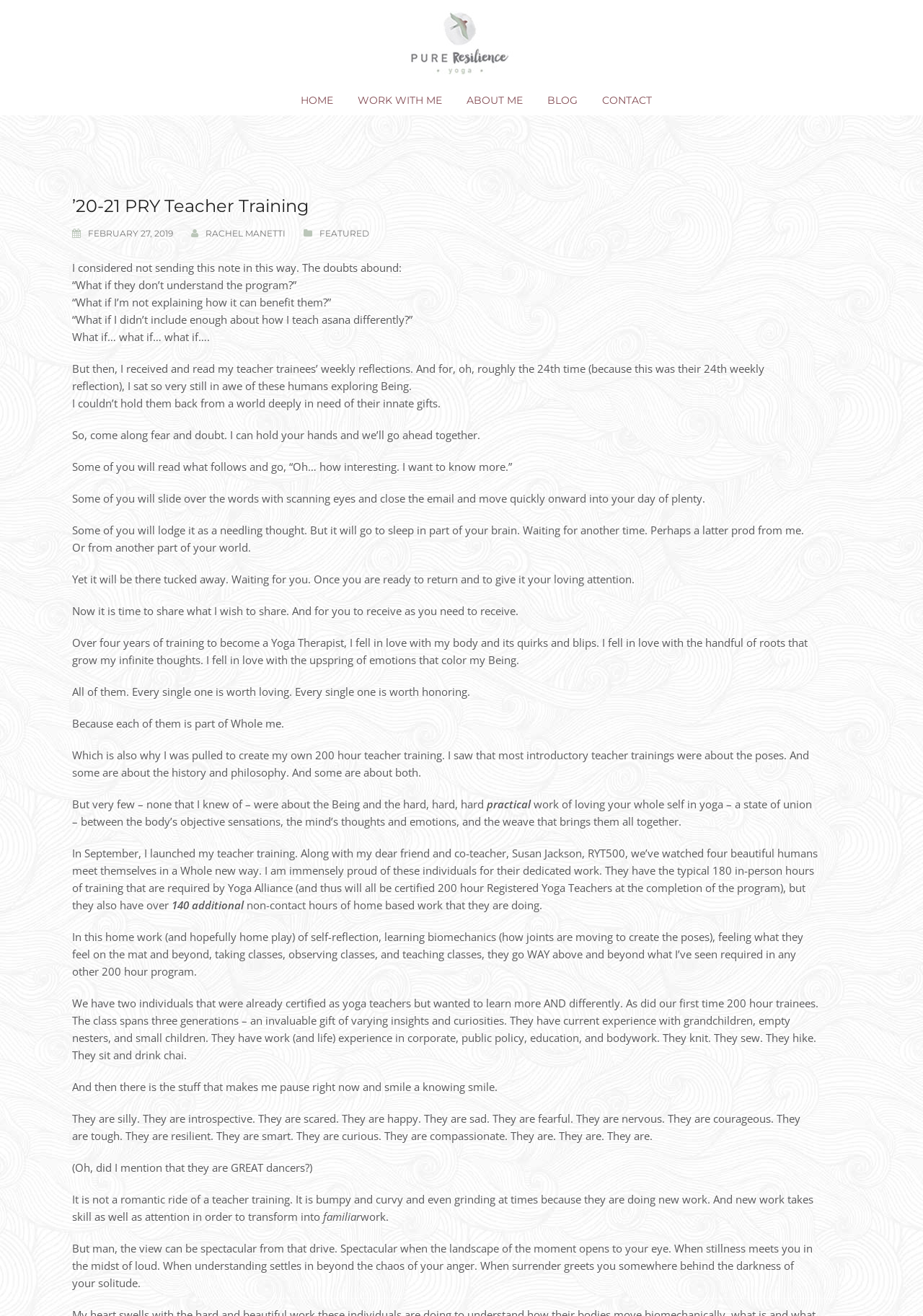How many individuals are part of the teacher training program?
Please craft a detailed and exhaustive response to the question.

The text mentions that four beautiful humans are part of the teacher training program, and they are from different backgrounds and have varying experiences.